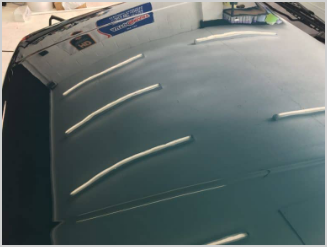Where is the car likely located?
Please provide a single word or phrase as your answer based on the screenshot.

Workshop